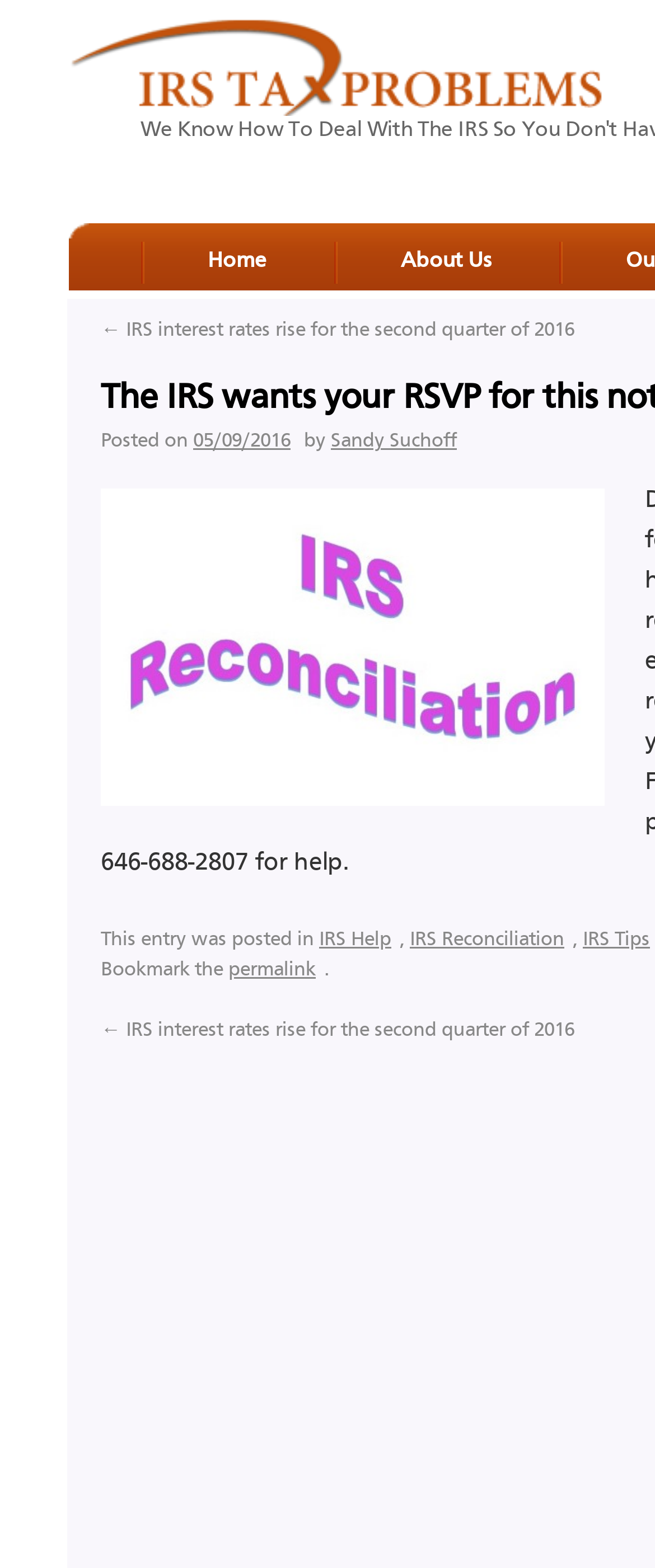What is the logo on the top right corner?
Respond with a short answer, either a single word or a phrase, based on the image.

IRS Tax Problems Logo